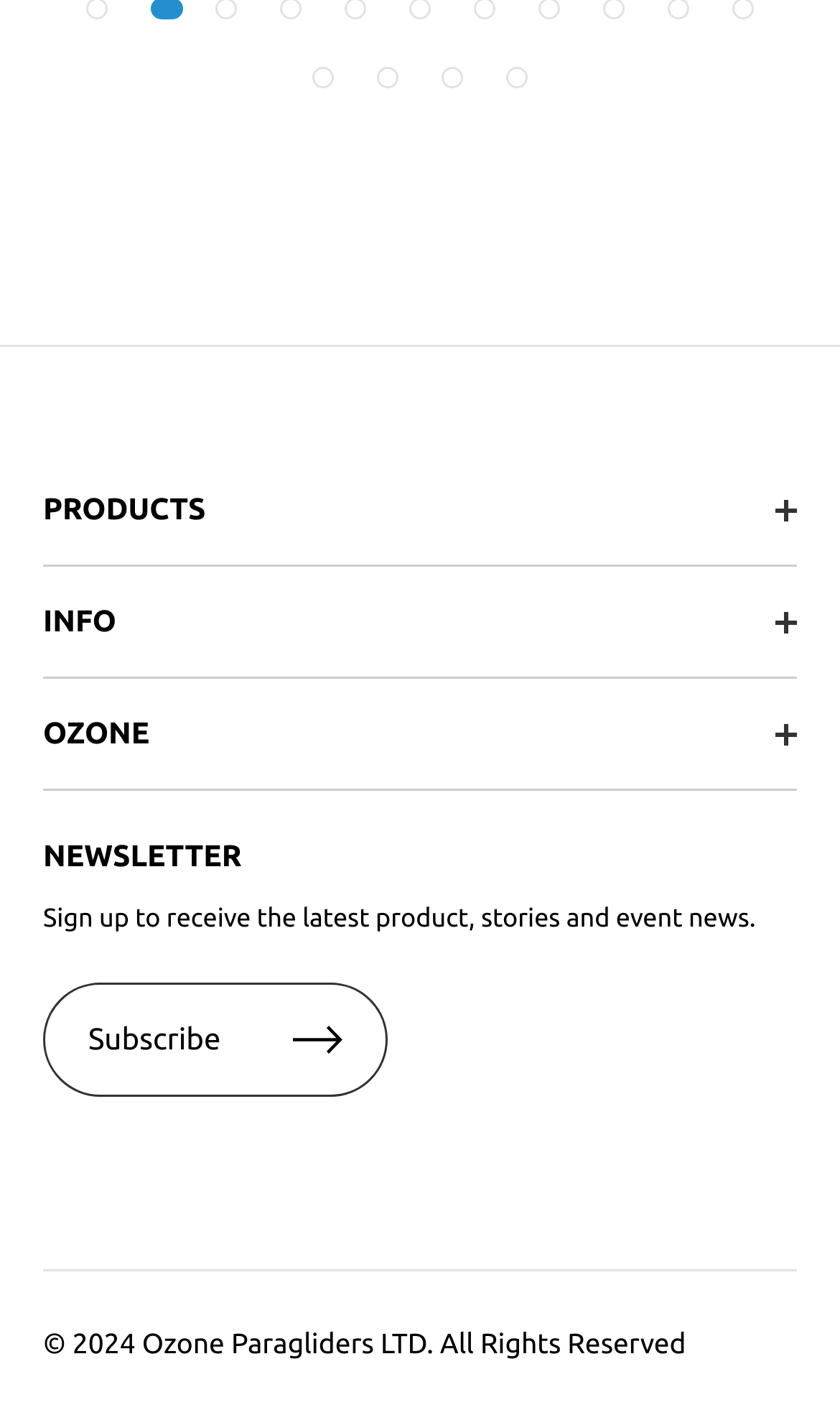How many links are listed under the 'INFO' category?
Answer with a single word or phrase, using the screenshot for reference.

5